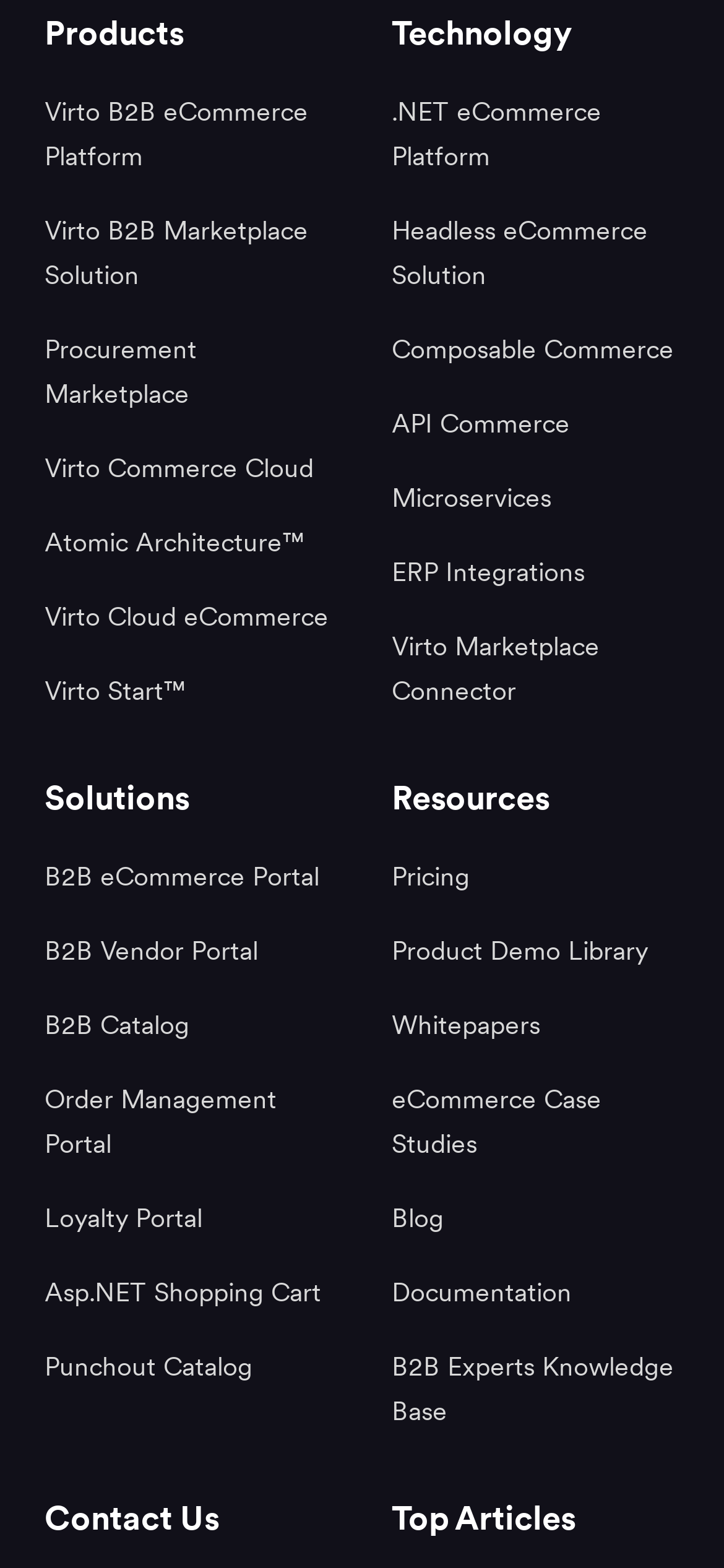Determine the bounding box coordinates of the section to be clicked to follow the instruction: "Learn about B2B eCommerce Portal". The coordinates should be given as four float numbers between 0 and 1, formatted as [left, top, right, bottom].

[0.062, 0.55, 0.441, 0.568]